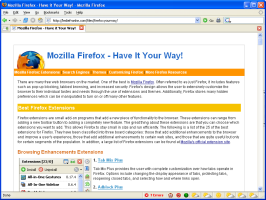Provide a brief response to the question below using one word or phrase:
What sections are included in the webpage's layout?

Browsing enhancements and useful links